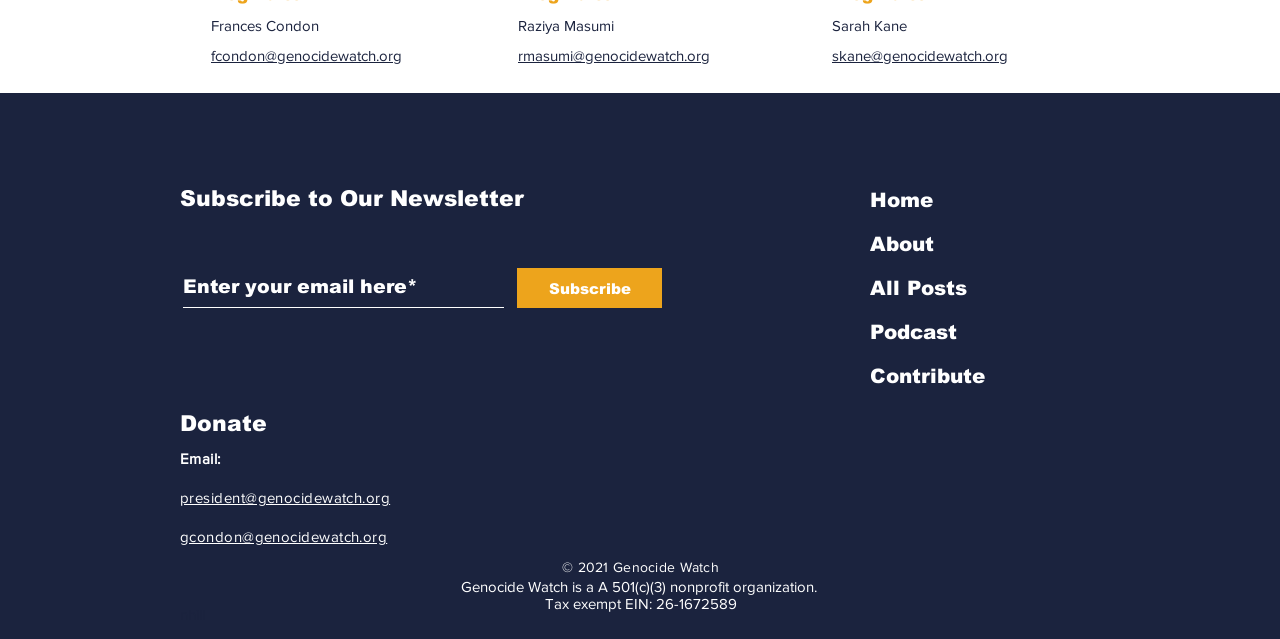Bounding box coordinates are given in the format (top-left x, top-left y, bottom-right x, bottom-right y). All values should be floating point numbers between 0 and 1. Provide the bounding box coordinate for the UI element described as: aria-label="Facebook"

[0.141, 0.199, 0.159, 0.235]